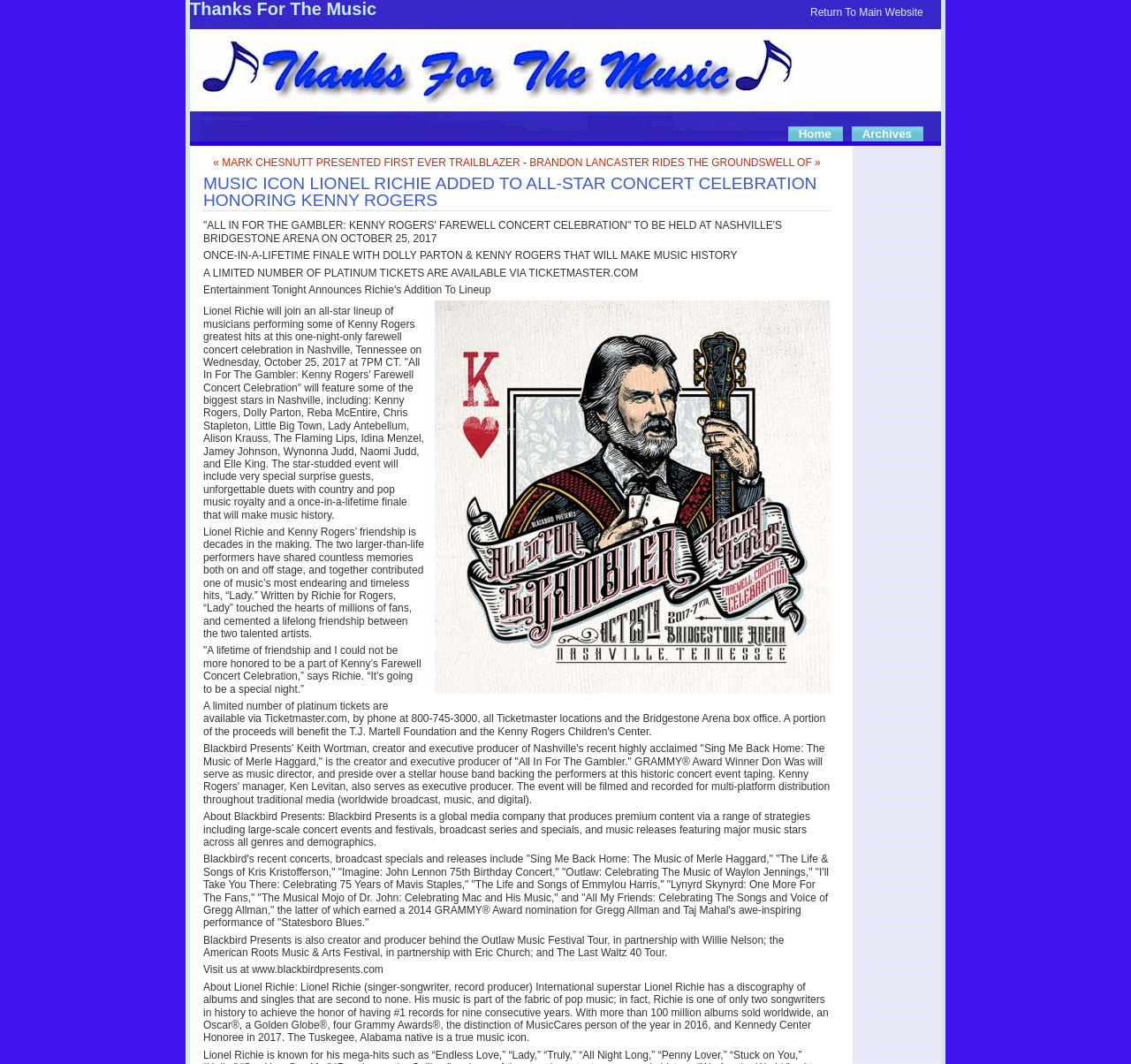Who is the music director of the concert event?
Relying on the image, give a concise answer in one word or a brief phrase.

Don Was